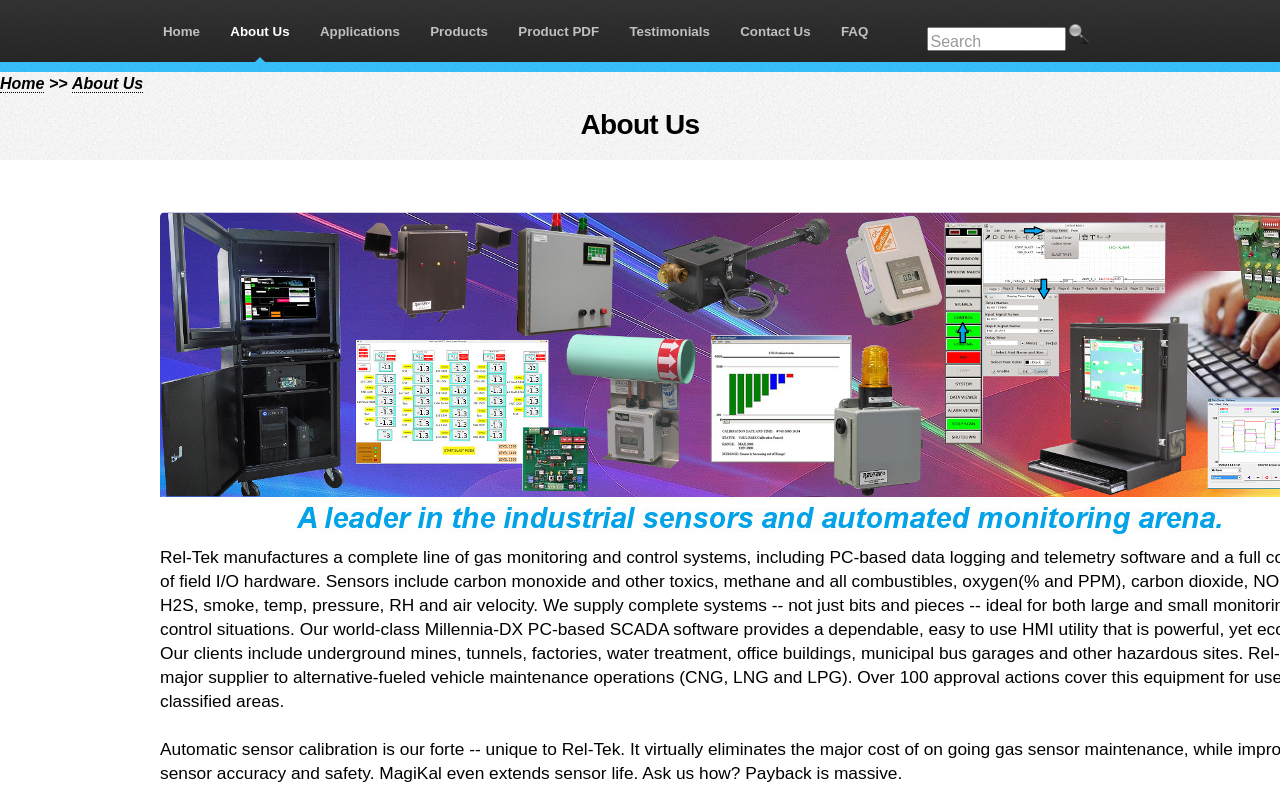How many buttons are there?
Kindly give a detailed and elaborate answer to the question.

I found one button on the webpage, which is the 'submit' button next to the search textbox.